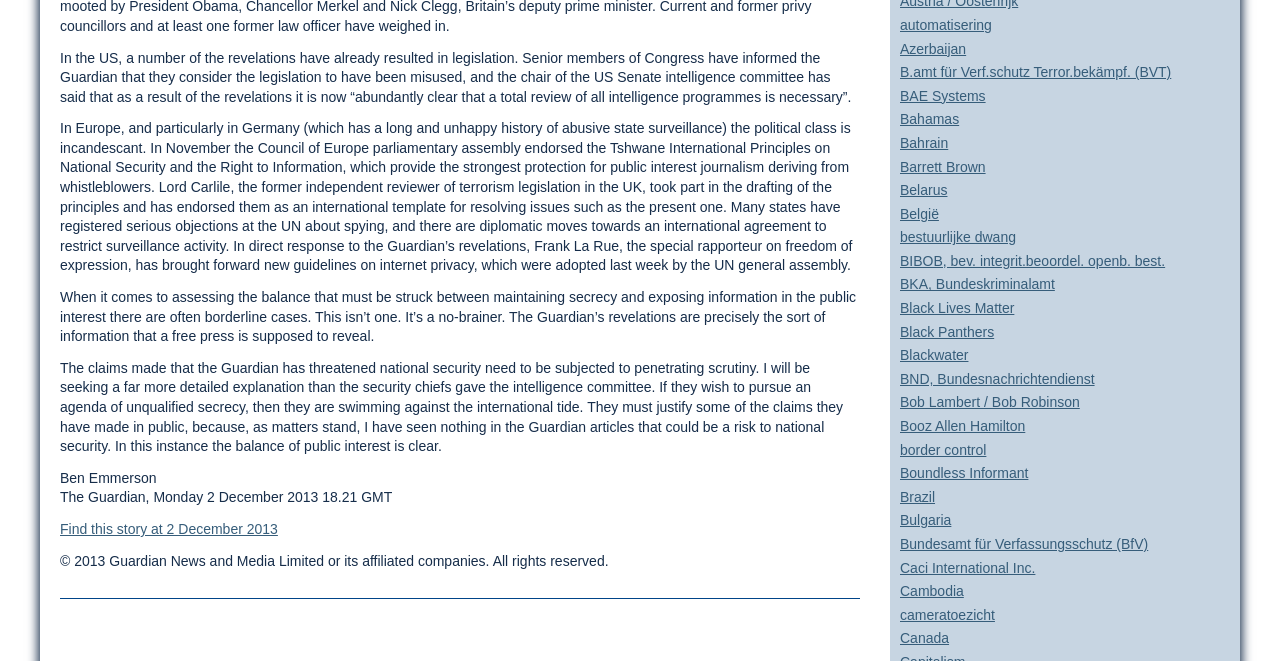Using the details from the image, please elaborate on the following question: What is the purpose of the Guardian's revelations?

I analyzed the text content of the StaticText elements and found that the Guardian's revelations aim to expose information in the public interest, particularly related to surveillance and national security, and to promote transparency and accountability.